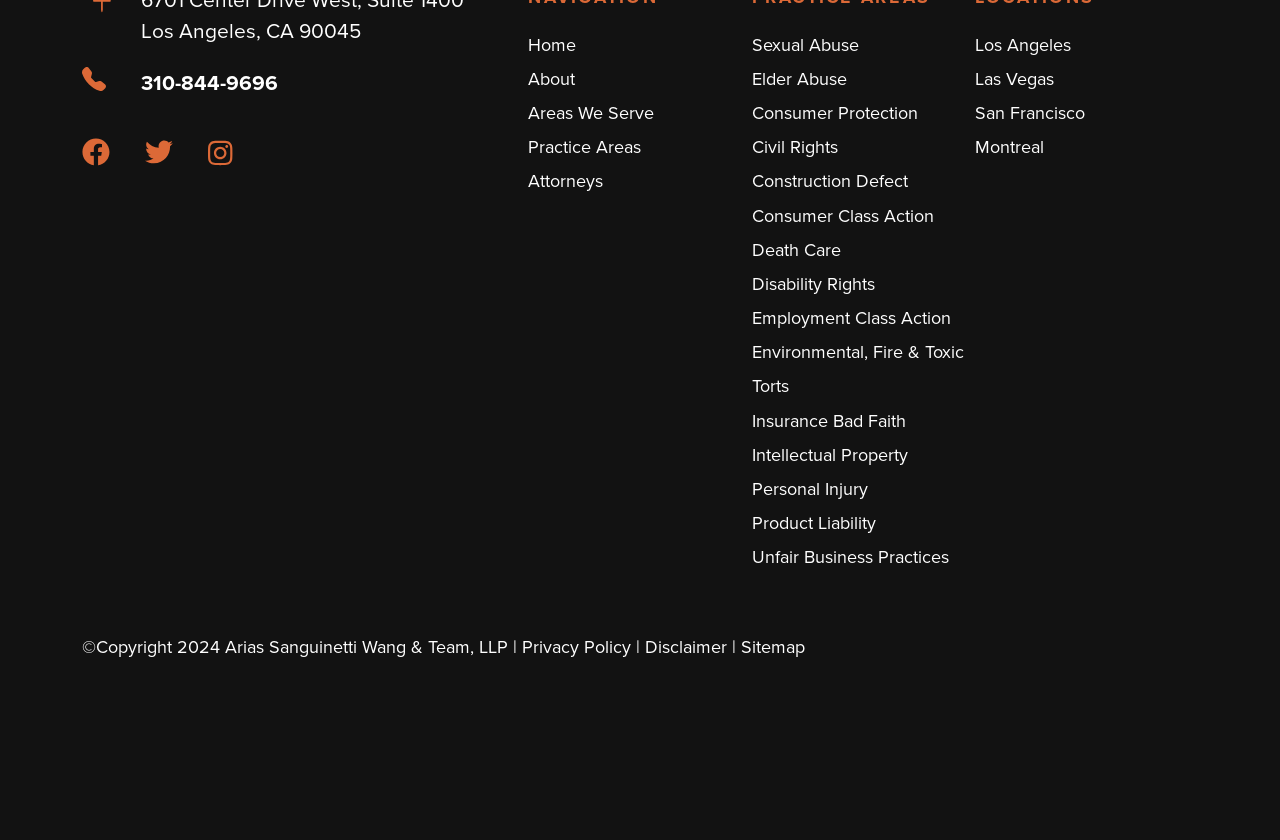Determine the bounding box coordinates of the section I need to click to execute the following instruction: "View Los Angeles office". Provide the coordinates as four float numbers between 0 and 1, i.e., [left, top, right, bottom].

[0.762, 0.038, 0.837, 0.069]